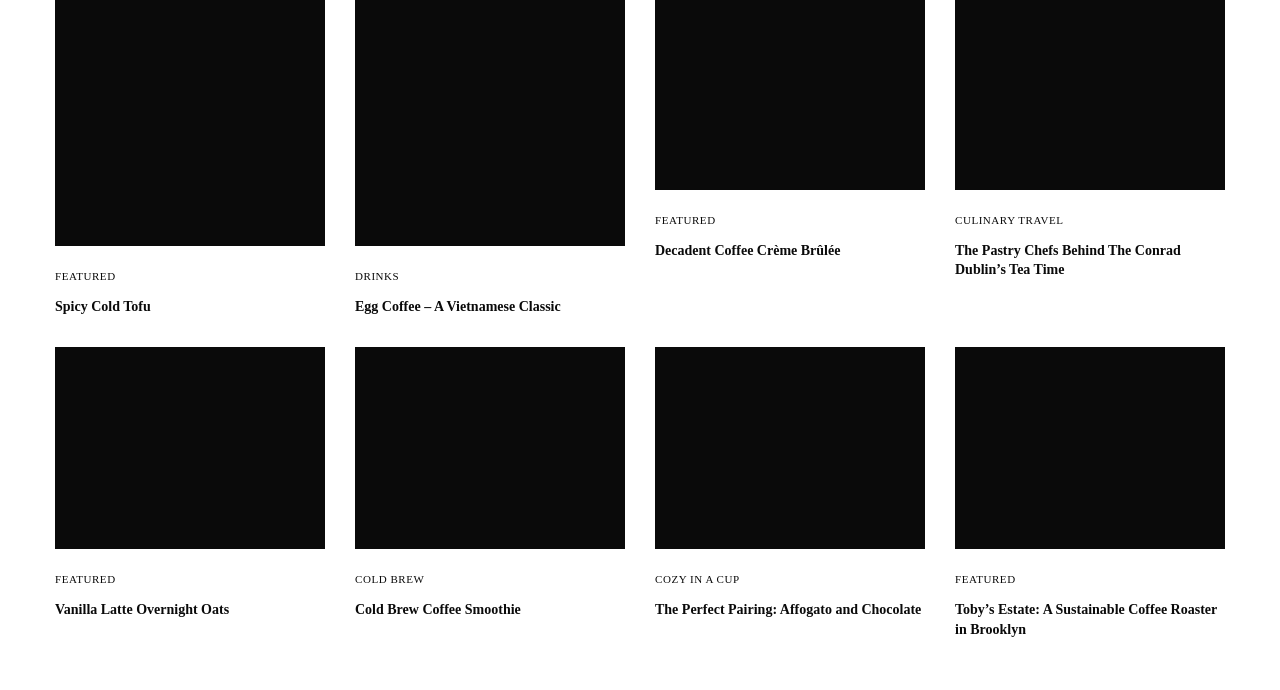What is the title of the third heading?
Look at the image and respond with a one-word or short phrase answer.

Decadent Coffee Crème Brûlée